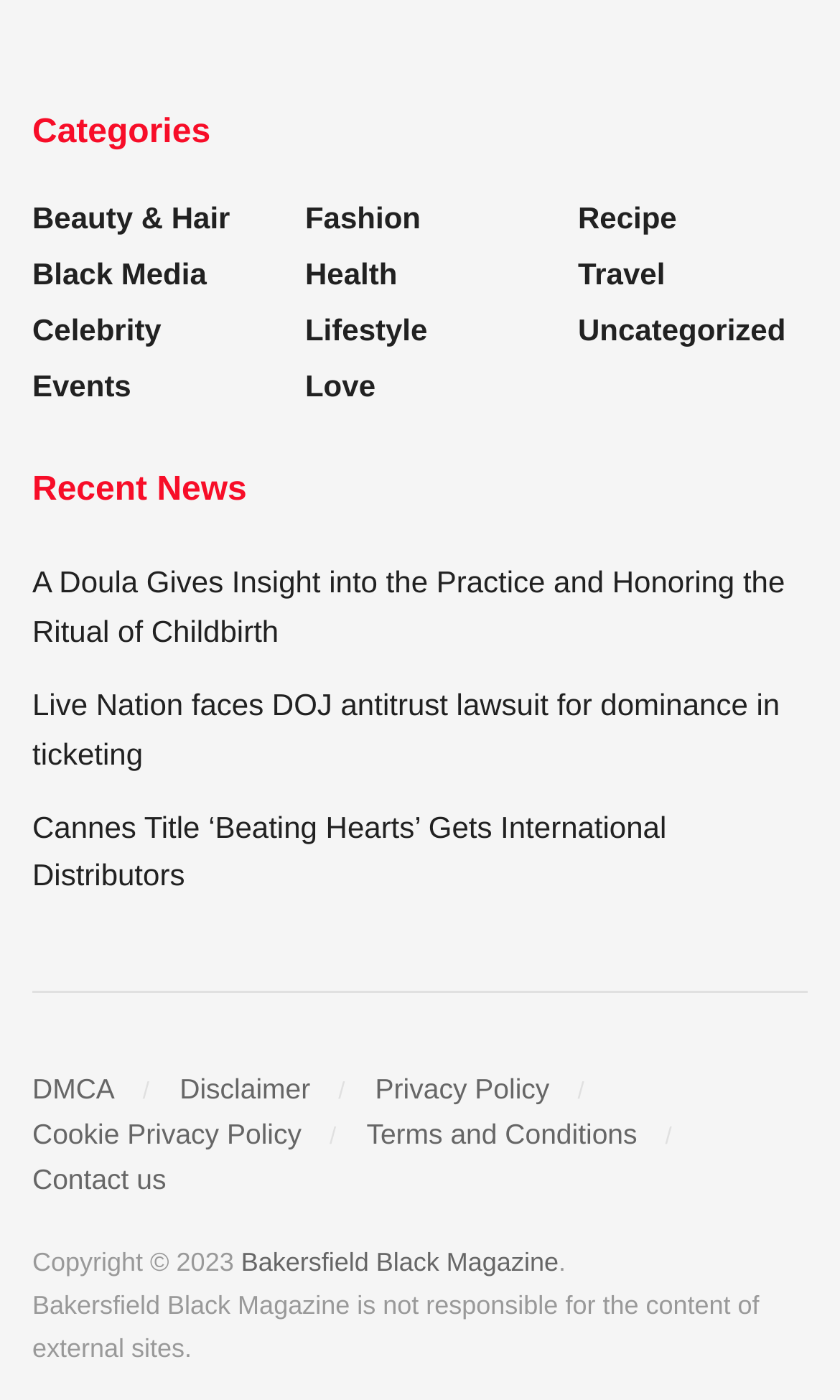Provide the bounding box coordinates of the HTML element this sentence describes: "Black Media".

[0.038, 0.194, 0.246, 0.218]